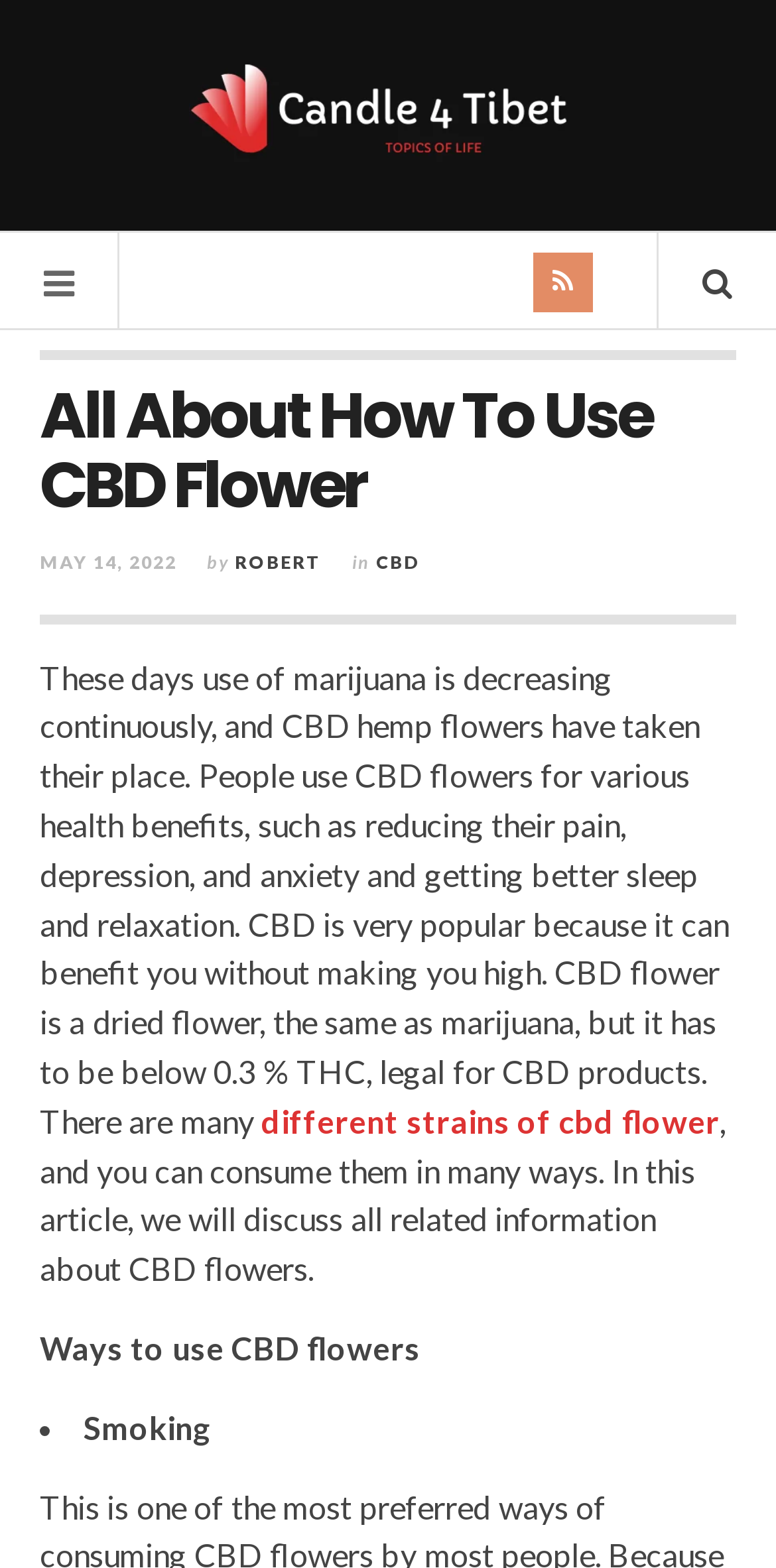Extract the bounding box coordinates of the UI element described: "different strains of cbd flower". Provide the coordinates in the format [left, top, right, bottom] with values ranging from 0 to 1.

[0.337, 0.702, 0.927, 0.727]